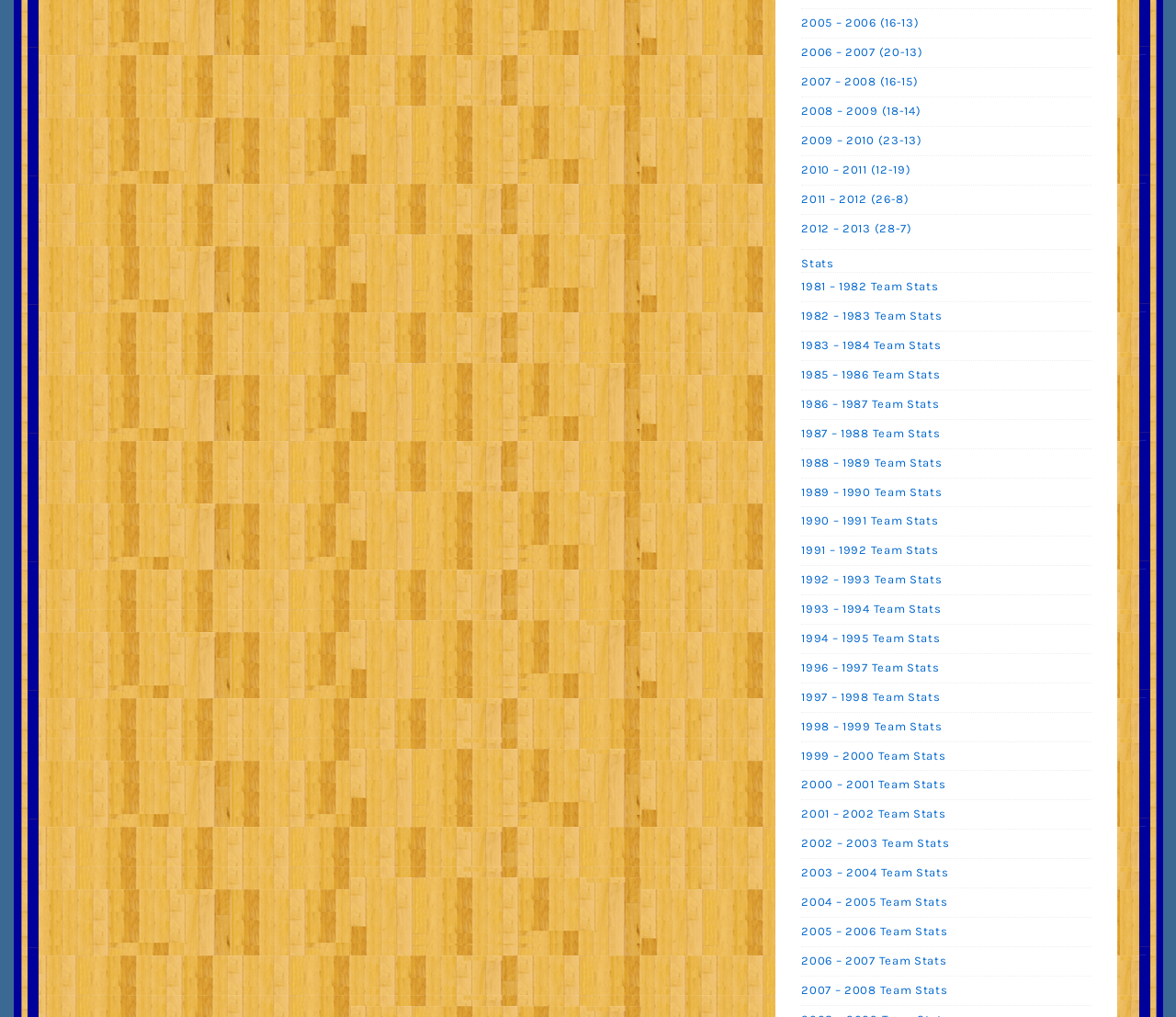Provide the bounding box coordinates of the HTML element described by the text: "Stats".

[0.681, 0.252, 0.709, 0.266]